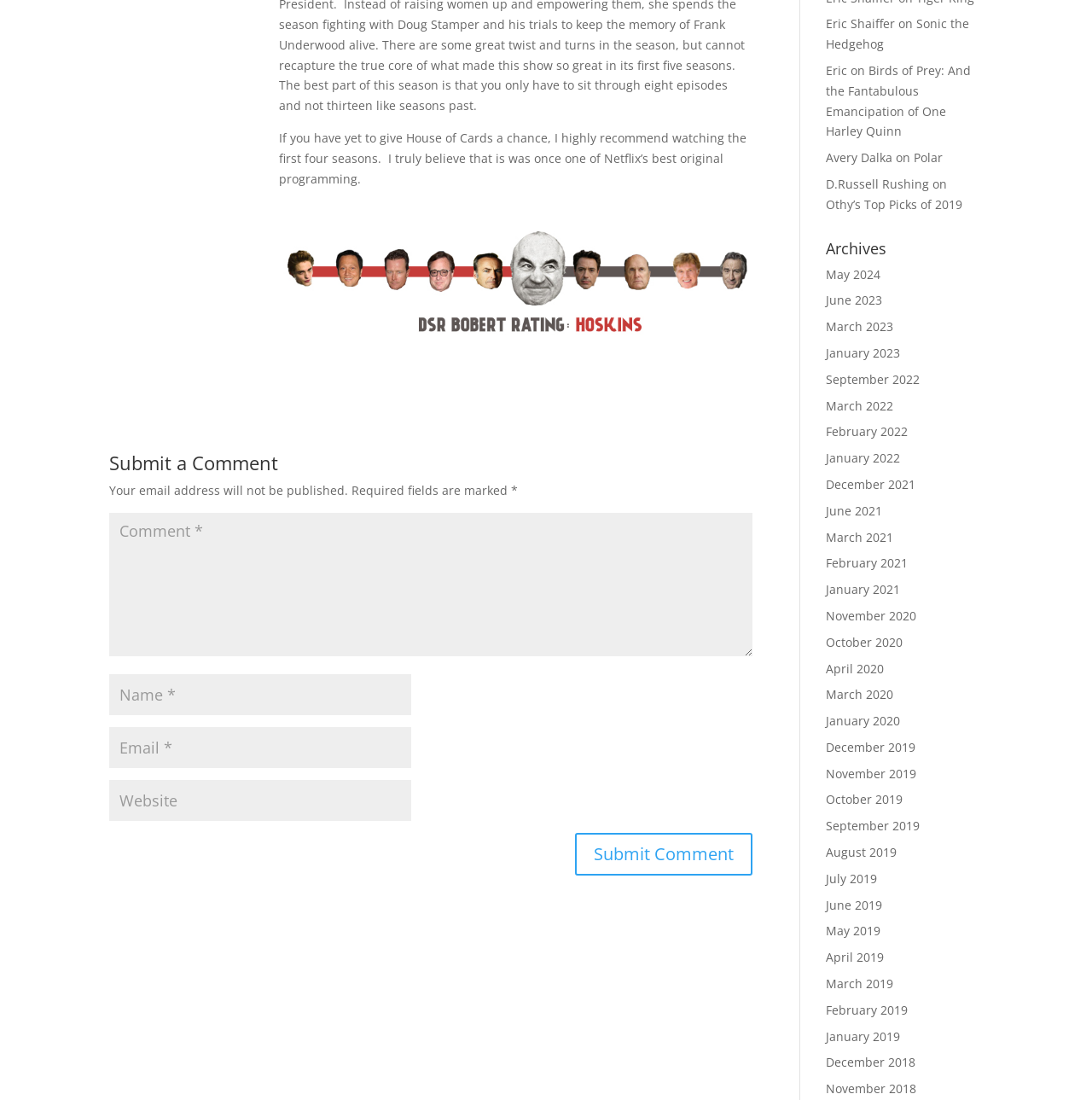Please determine the bounding box of the UI element that matches this description: title="Powered by PHP". The coordinates should be given as (top-left x, top-left y, bottom-right x, bottom-right y), with all values between 0 and 1.

None